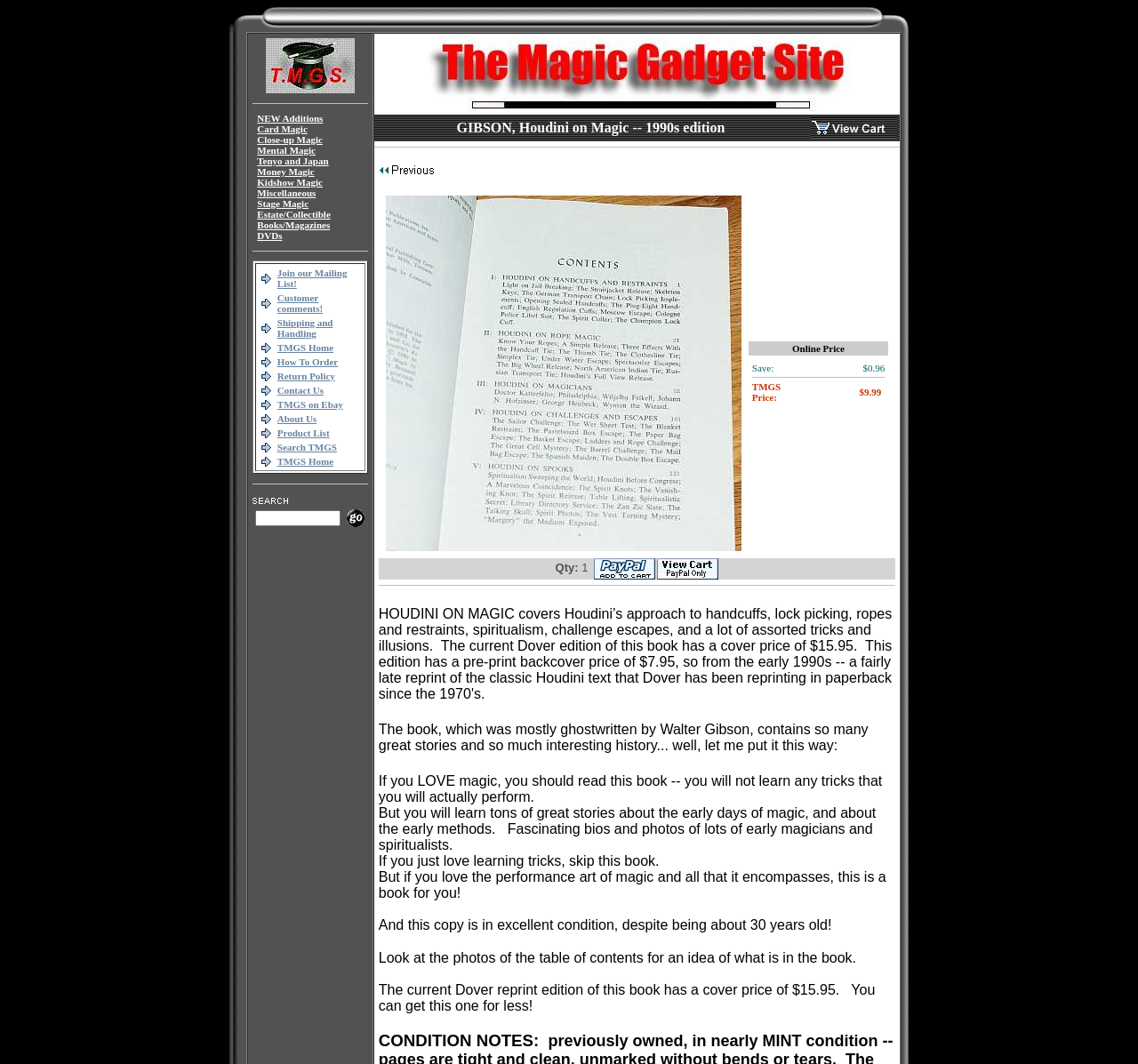Reply to the question with a single word or phrase:
What type of products are sold on this website?

Magic products